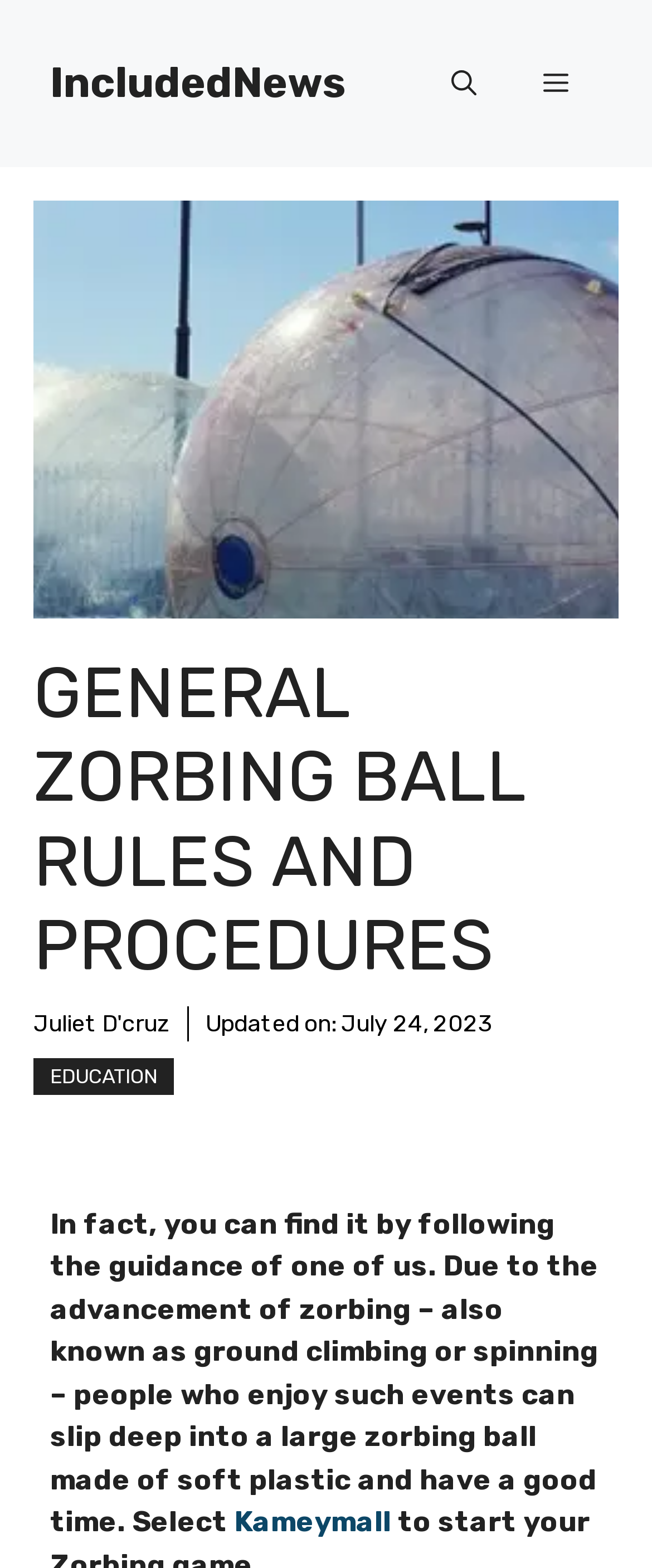Who is the author of the article?
From the details in the image, answer the question comprehensively.

I determined the author of the article by looking at the link element with the text 'Juliet D'cruz', which is typically where the author's name is displayed.